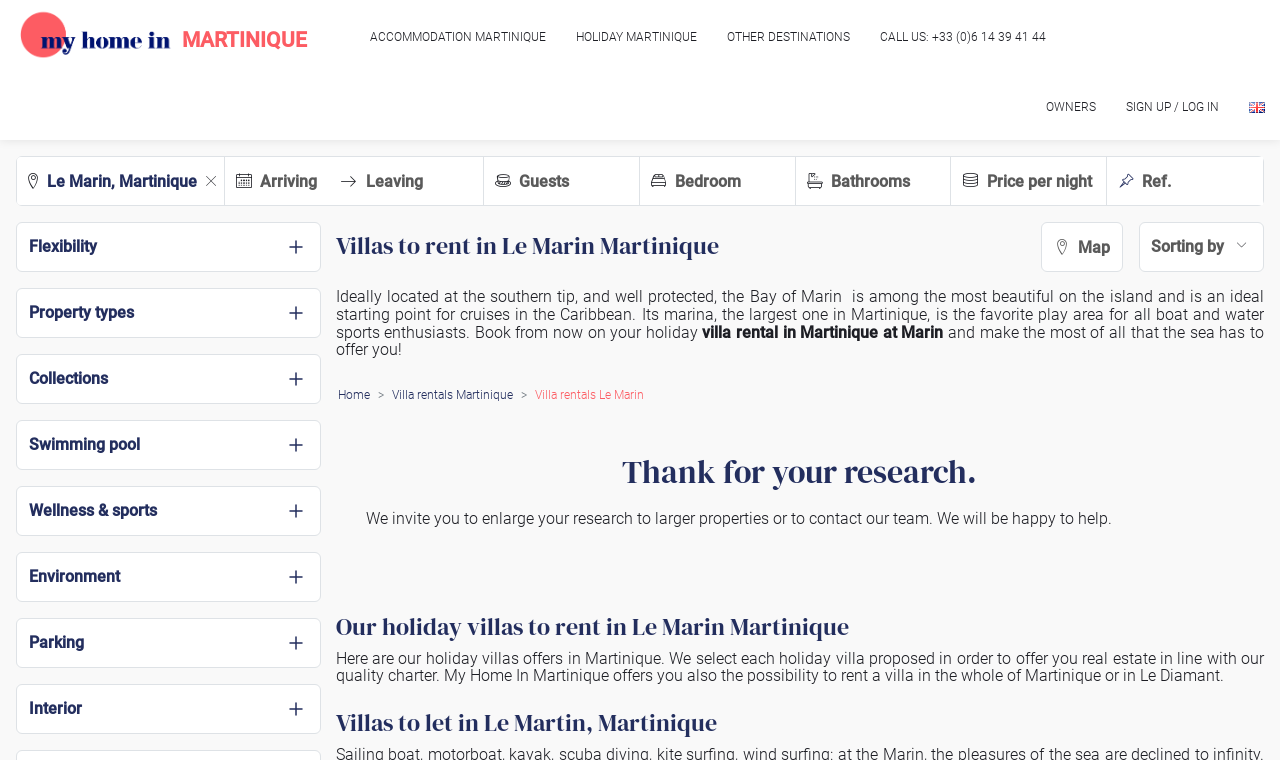Construct a thorough caption encompassing all aspects of the webpage.

This webpage is about villa rentals in Le Marin, Martinique. At the top, there is a navigation menu with links to different sections of the website, including "Martinique My Home In MARTINIQUE", "ACCOMMODATION MARTINIQUE", "HOLIDAY MARTINIQUE", and others. Below the navigation menu, there is a search form with fields for selecting the whole of Martinique, arrival and departure dates, number of guests, and other filters.

To the right of the search form, there is a heading that reads "Villas to rent in Le Marin Martinique". Below this heading, there is a brief description of the Bay of Marin, highlighting its beauty and ideal location for cruises in the Caribbean. The description is followed by a call to action to book a holiday villa rental in Martinique.

Further down the page, there are links to different sections of the website, including "Home", "Villa rentals Martinique", and "Villa rentals Le Marin". There is also a message thanking the user for their research and inviting them to expand their search or contact the team for assistance.

The main content of the page is divided into sections, including "Our holiday villas to rent in Le Marin Martinique" and "Villas to let in Le Martin, Martinique". These sections likely contain listings of available villas for rent, but the exact content is not specified in the accessibility tree. Throughout the page, there are also various buttons and icons, including a map button and sorting options.